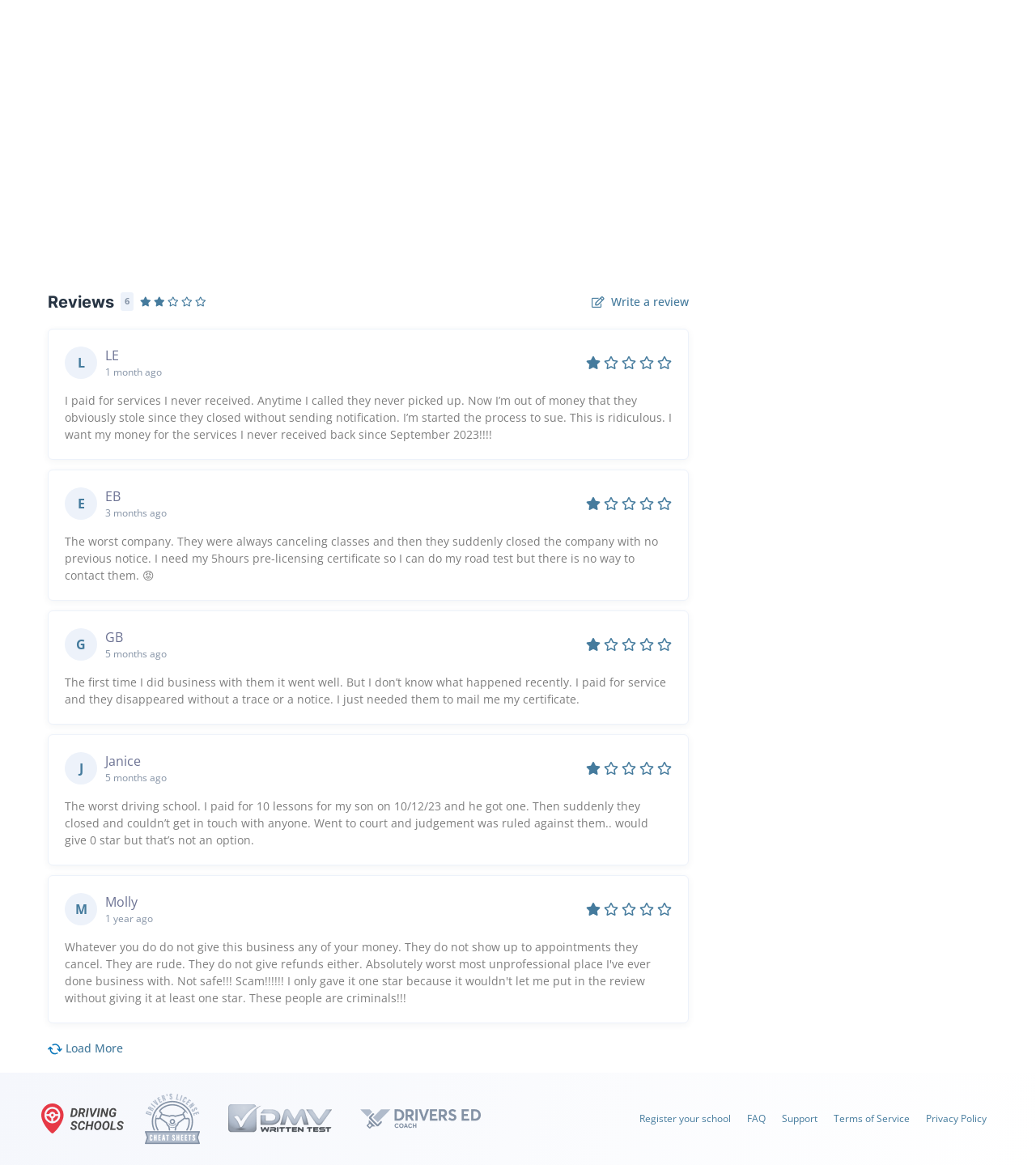Determine the coordinates of the bounding box that should be clicked to complete the instruction: "click on discount code". The coordinates should be represented by four float numbers between 0 and 1: [left, top, right, bottom].

None